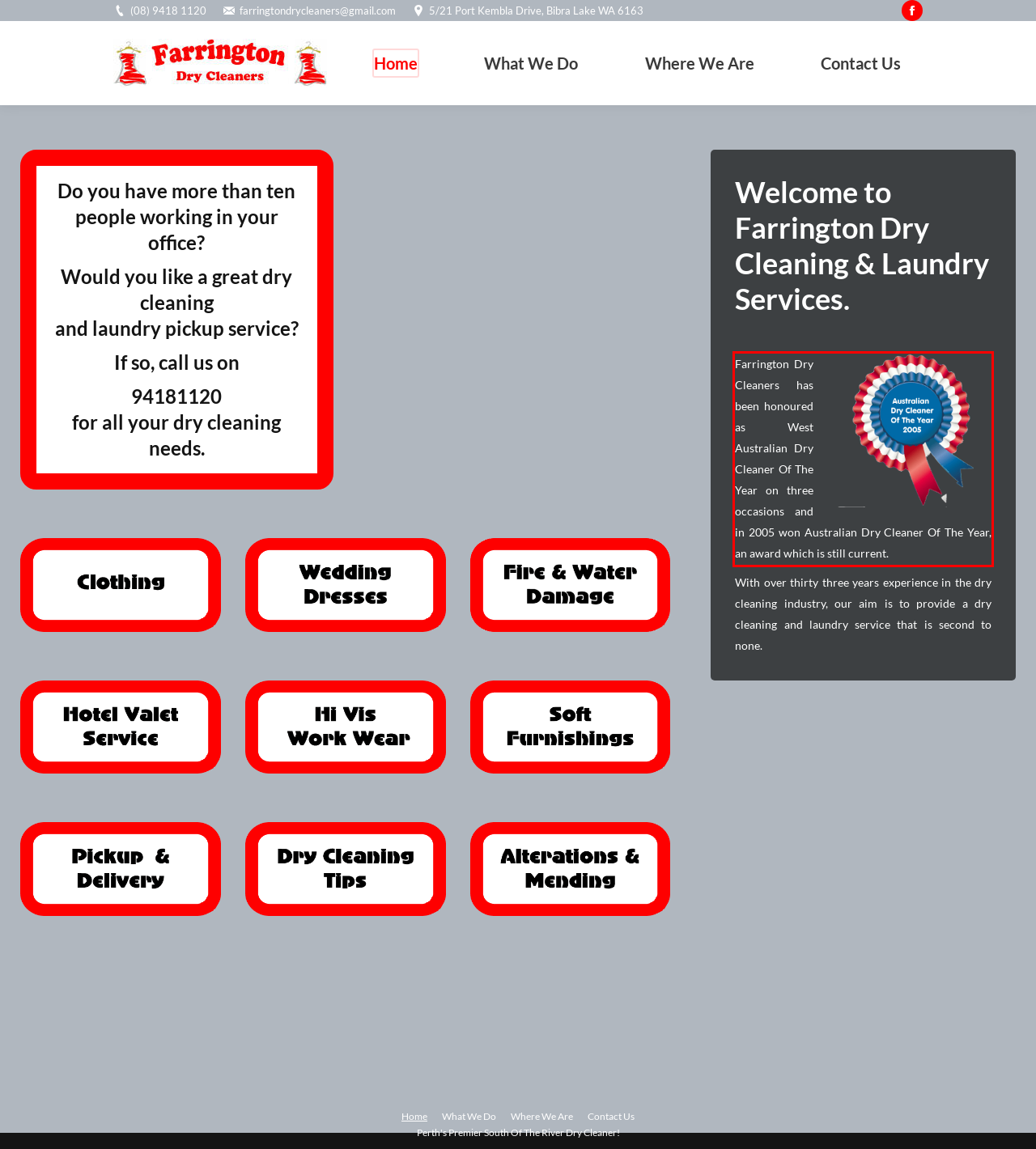Given a webpage screenshot, locate the red bounding box and extract the text content found inside it.

Farrington Dry Cleaners has been honoured as West Australian Dry Cleaner Of The Year on three occasions and in 2005 won Australian Dry Cleaner Of The Year, an award which is still current.